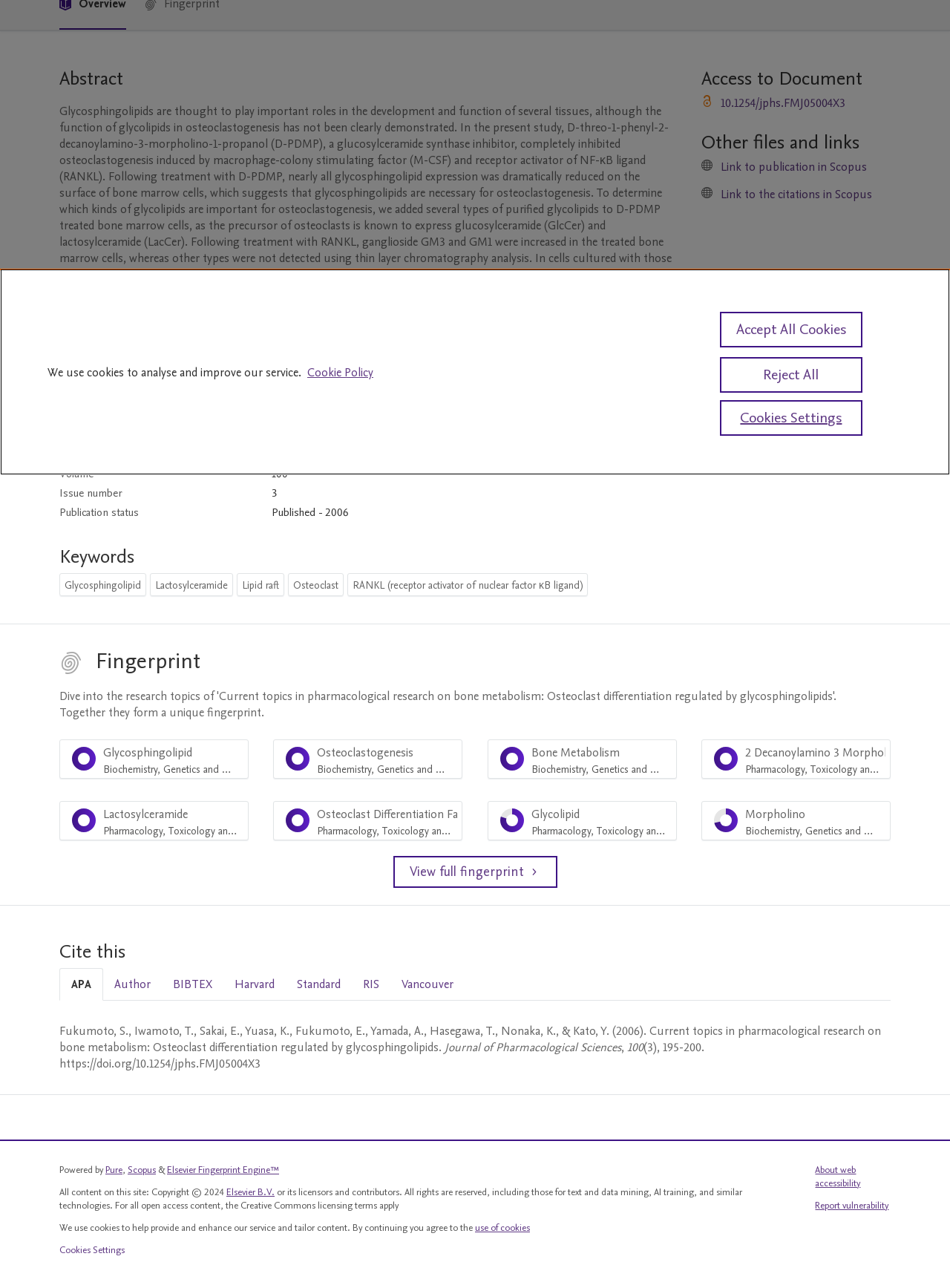Bounding box coordinates should be provided in the format (top-left x, top-left y, bottom-right x, bottom-right y) with all values between 0 and 1. Identify the bounding box for this UI element: APA

[0.062, 0.752, 0.109, 0.777]